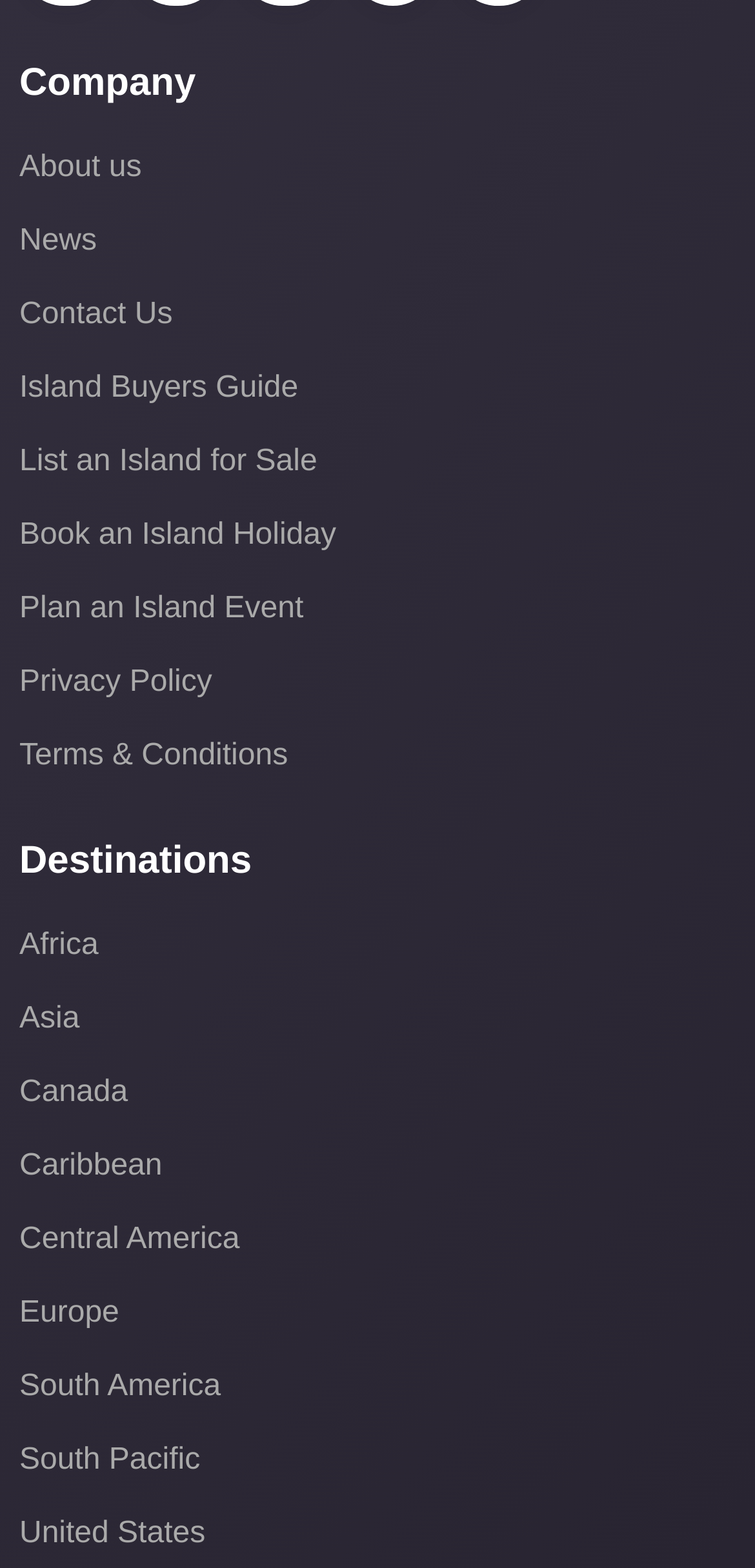Please answer the following question as detailed as possible based on the image: 
How many links are there in the Company section?

I counted the number of links under the 'Company' heading, which are 'About us', 'News', 'Contact Us', 'Island Buyers Guide', 'List an Island for Sale', 'Book an Island Holiday', and 'Plan an Island Event'. There are 7 links in total.